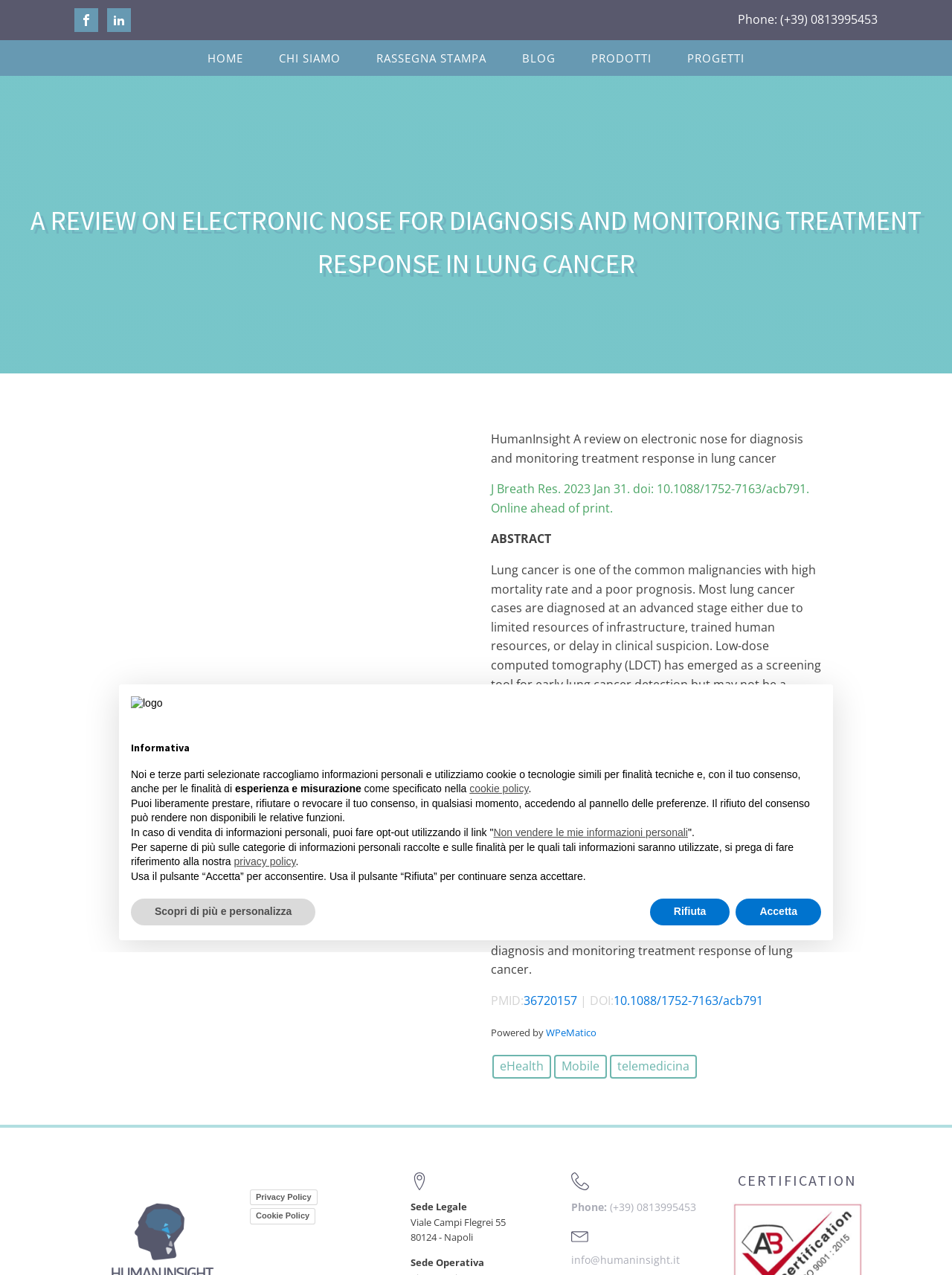Please identify the bounding box coordinates of the element's region that should be clicked to execute the following instruction: "Click the PRODOTTI link". The bounding box coordinates must be four float numbers between 0 and 1, i.e., [left, top, right, bottom].

[0.602, 0.032, 0.703, 0.06]